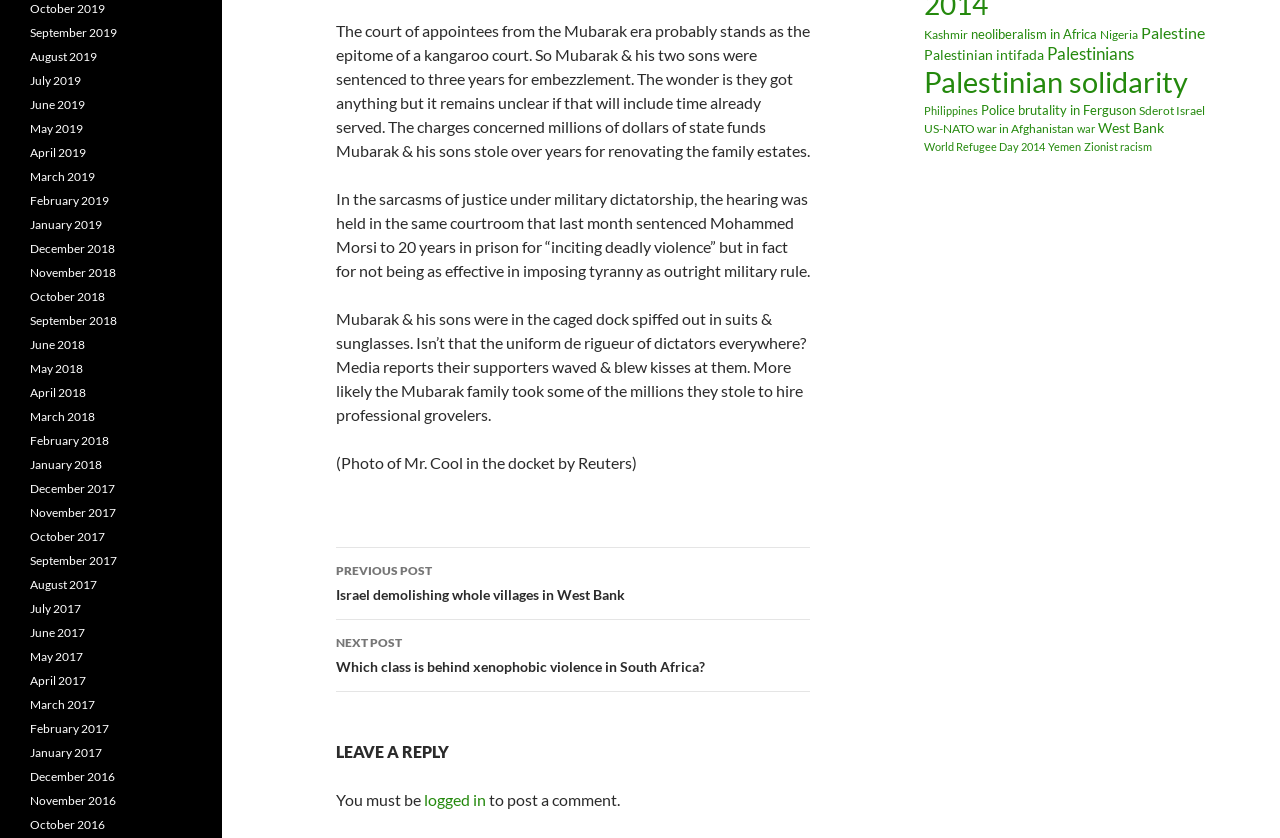Predict the bounding box of the UI element based on the description: "neoliberalism in Africa". The coordinates should be four float numbers between 0 and 1, formatted as [left, top, right, bottom].

[0.759, 0.031, 0.857, 0.05]